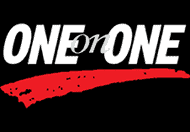Analyze the image and answer the question with as much detail as possible: 
What is the logo associated with?

The caption states that the logo serves as a key visual identifier for One on One Fitness, which is associated with personalized training and community engagement in promoting total wellness.